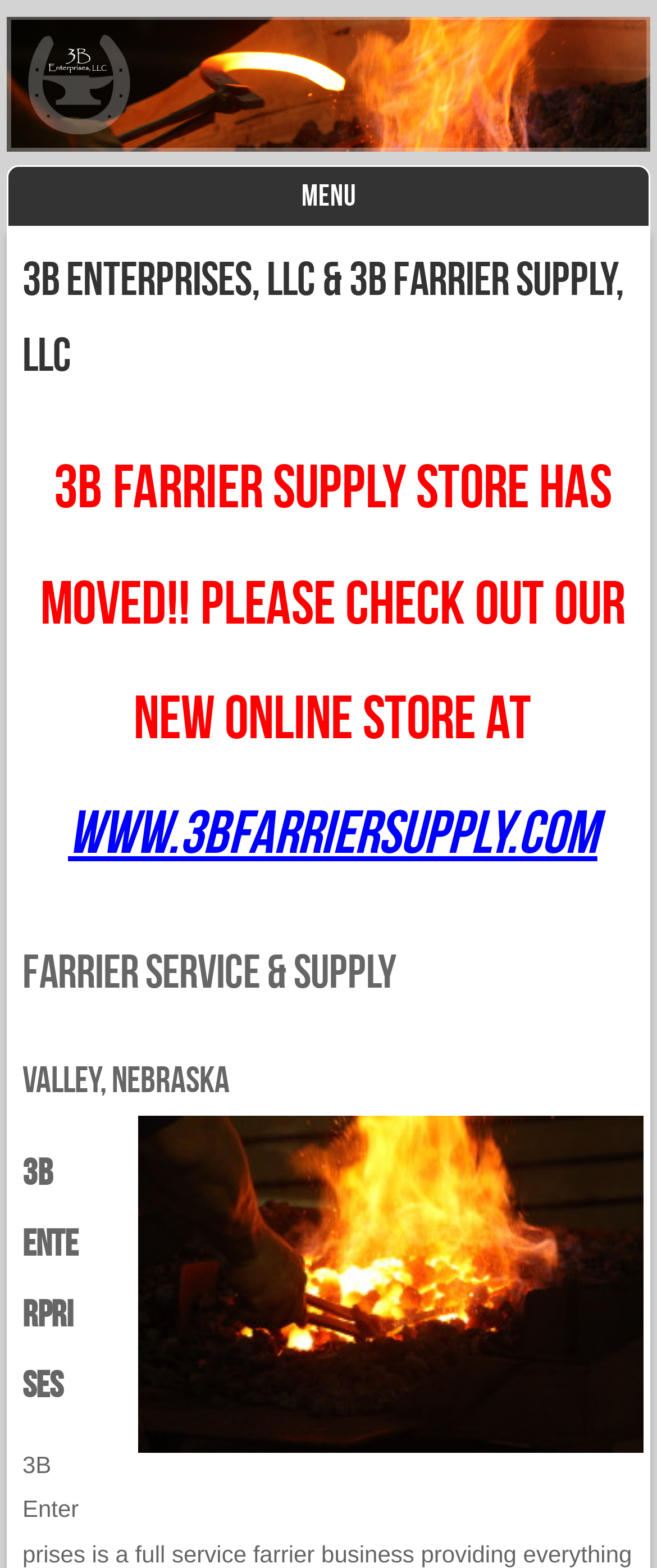What is the name of the image on the webpage?
Please craft a detailed and exhaustive response to the question.

The name of the image can be found in the heading element that says 'Valley, NebraskaIMG_6573', and the image is located below this heading.